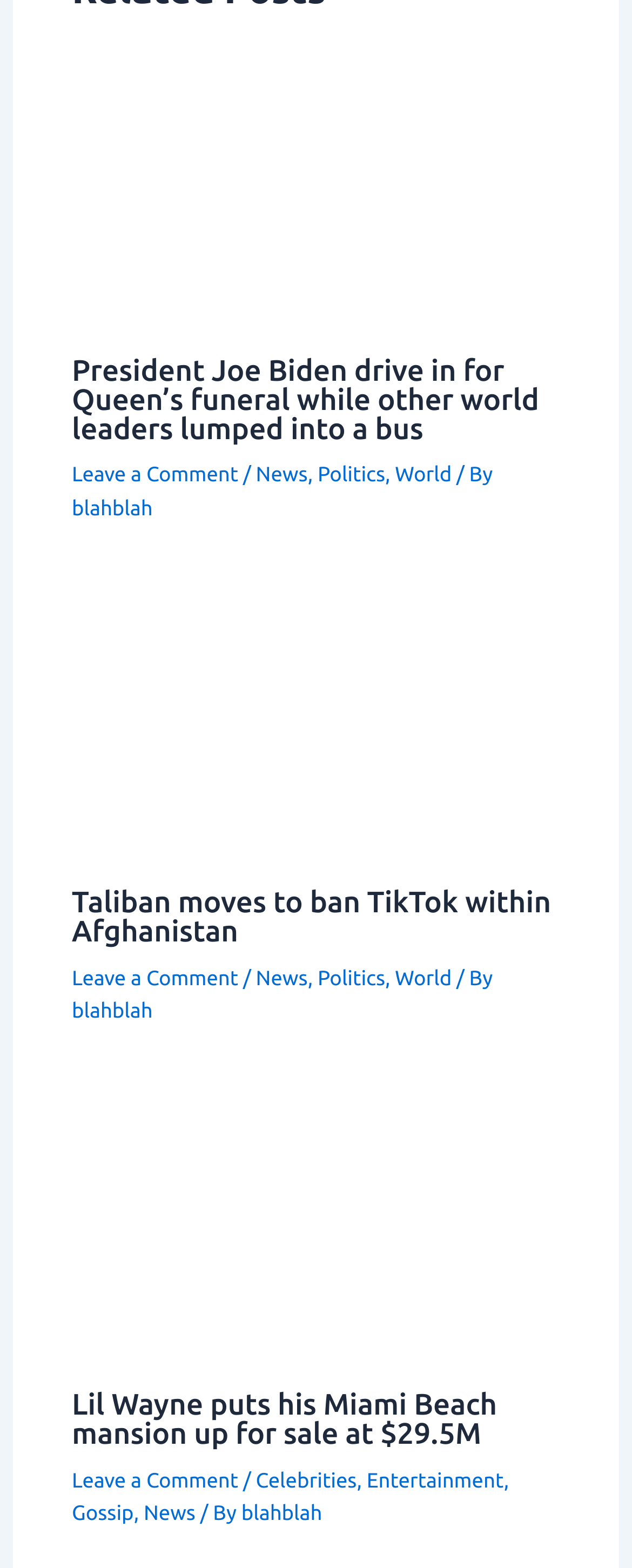Pinpoint the bounding box coordinates of the element you need to click to execute the following instruction: "Check the news about Lil Wayne listing his Miami Beach mansion". The bounding box should be represented by four float numbers between 0 and 1, in the format [left, top, right, bottom].

[0.114, 0.774, 0.886, 0.791]